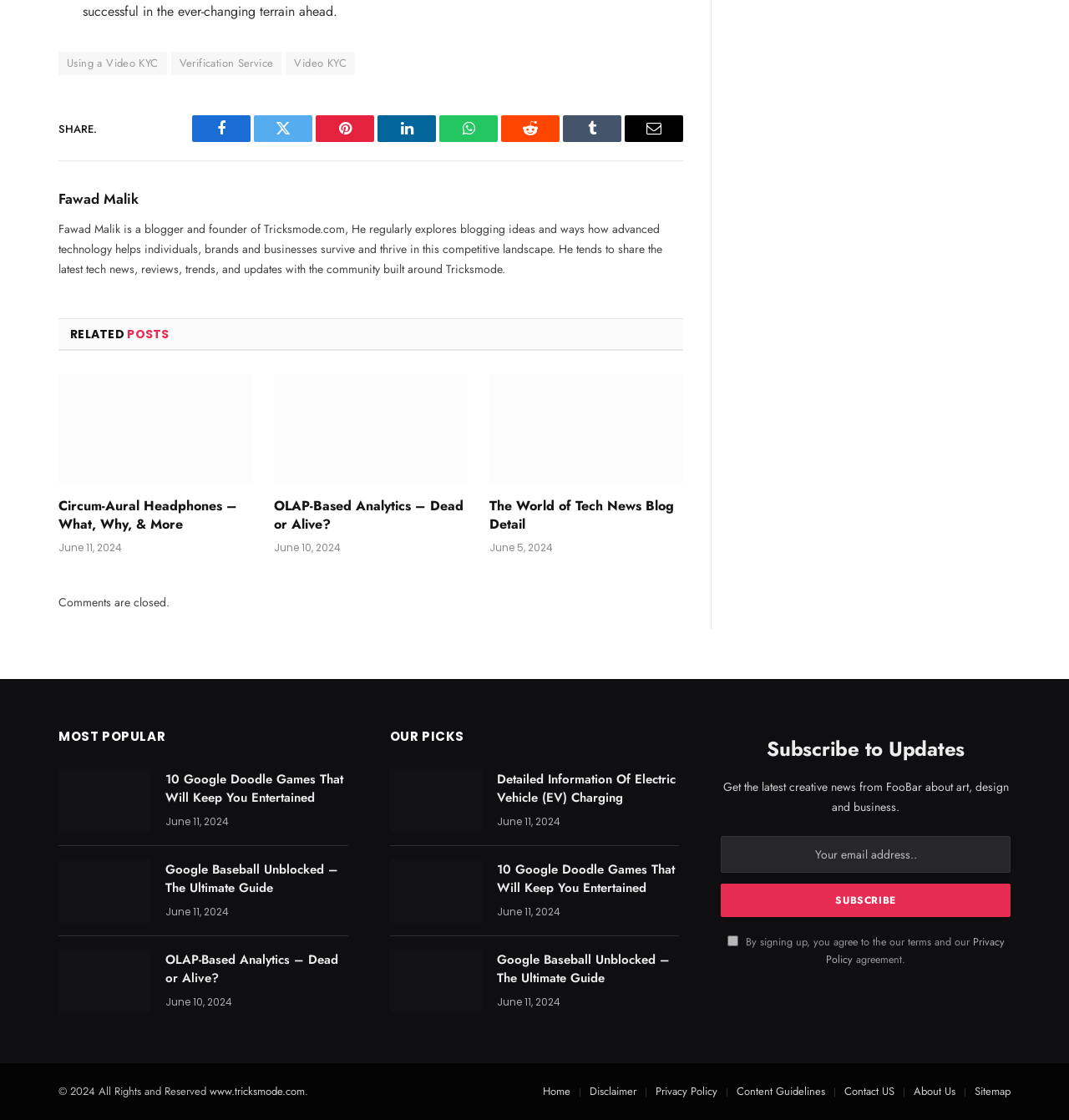What is the date of the third most popular article?
Provide a detailed answer to the question using information from the image.

The third most popular article is 'The World of Tech News Blog Detail' and its date is mentioned as 'June 5, 2024' which is located below the article's heading.